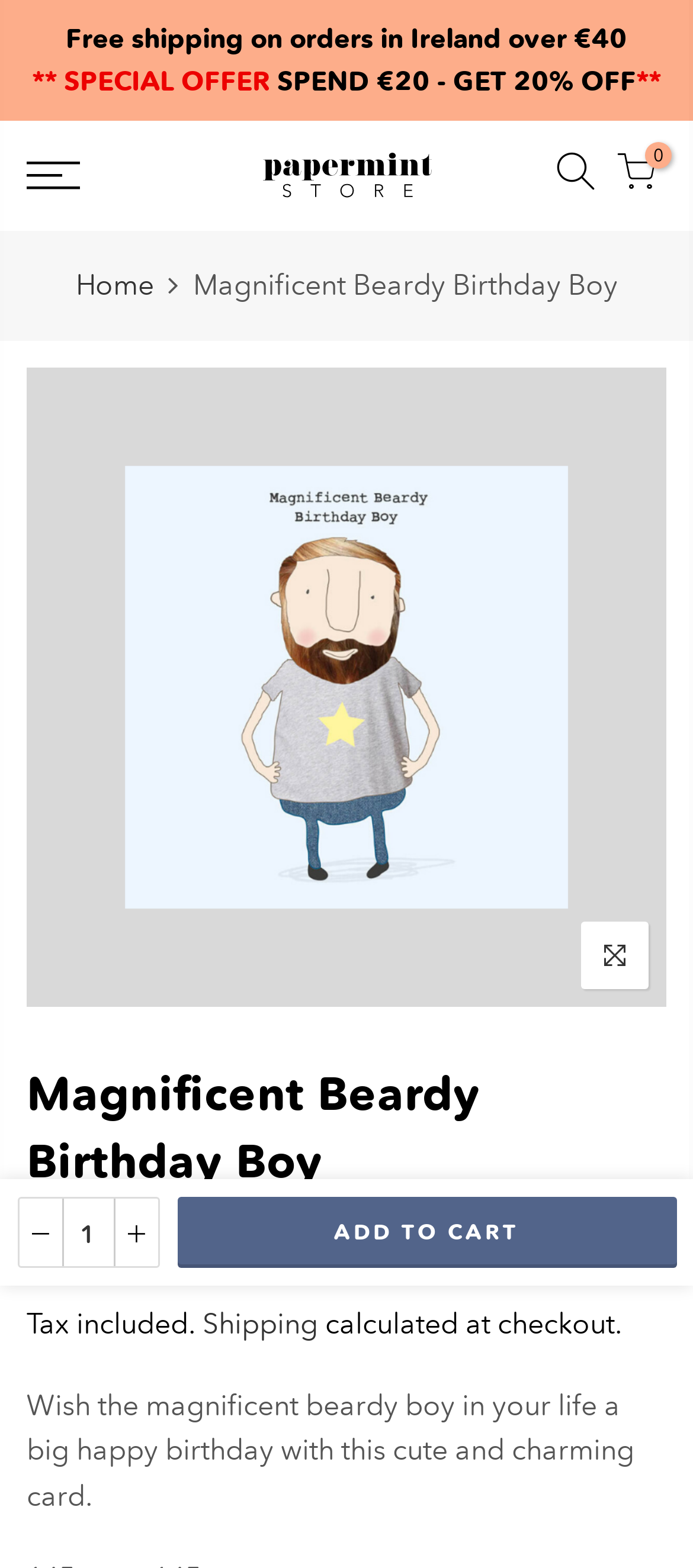Identify the bounding box for the UI element described as: "Shipping". Ensure the coordinates are four float numbers between 0 and 1, formatted as [left, top, right, bottom].

[0.292, 0.834, 0.459, 0.855]